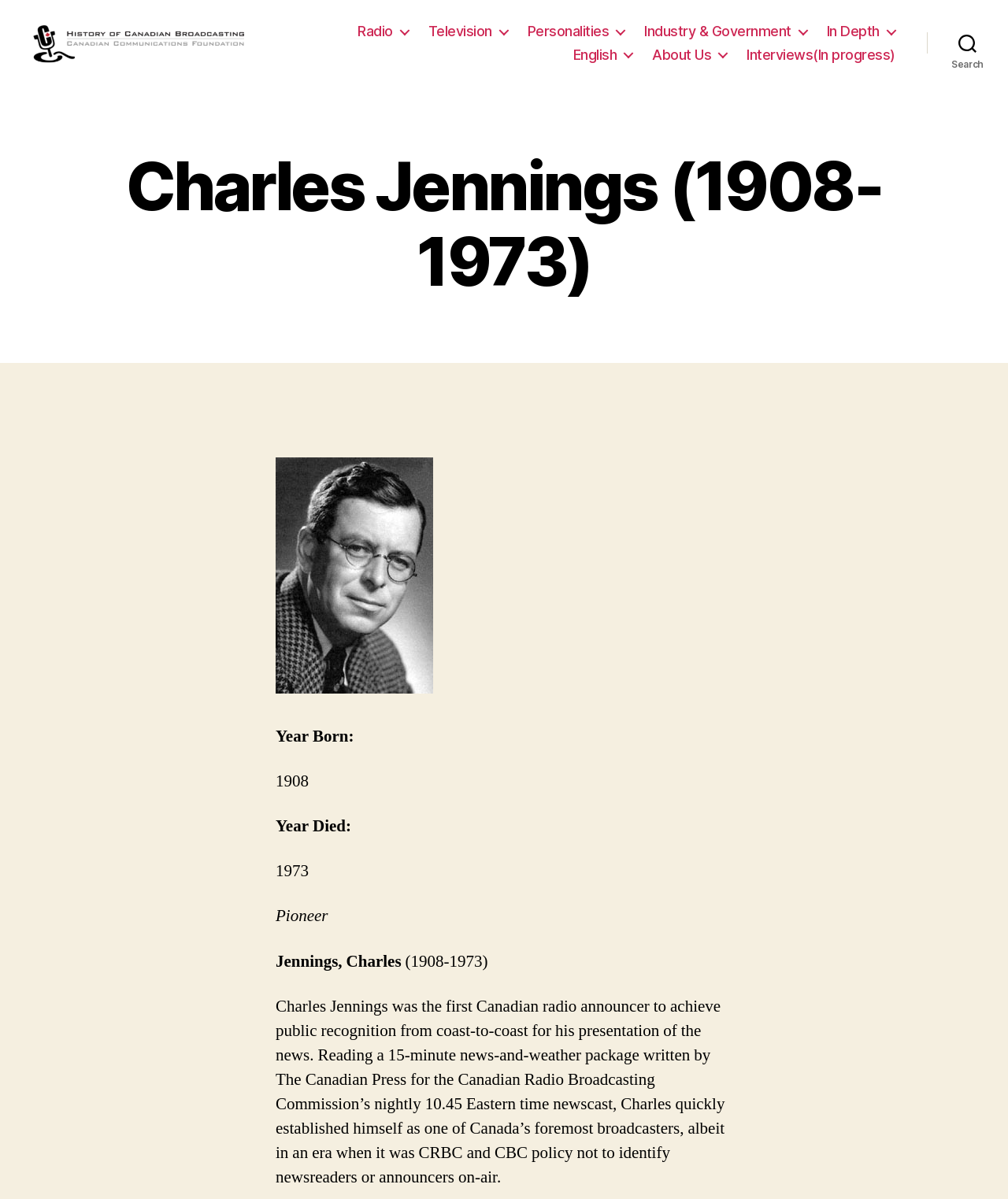Refer to the image and answer the question with as much detail as possible: How many links are in the navigation menu?

I counted the number of links in the navigation menu, which is located horizontally across the top of the webpage. There are 7 links: 'Radio', 'Television', 'Personalities', 'Industry & Government', 'In Depth', 'English', and 'About Us'.